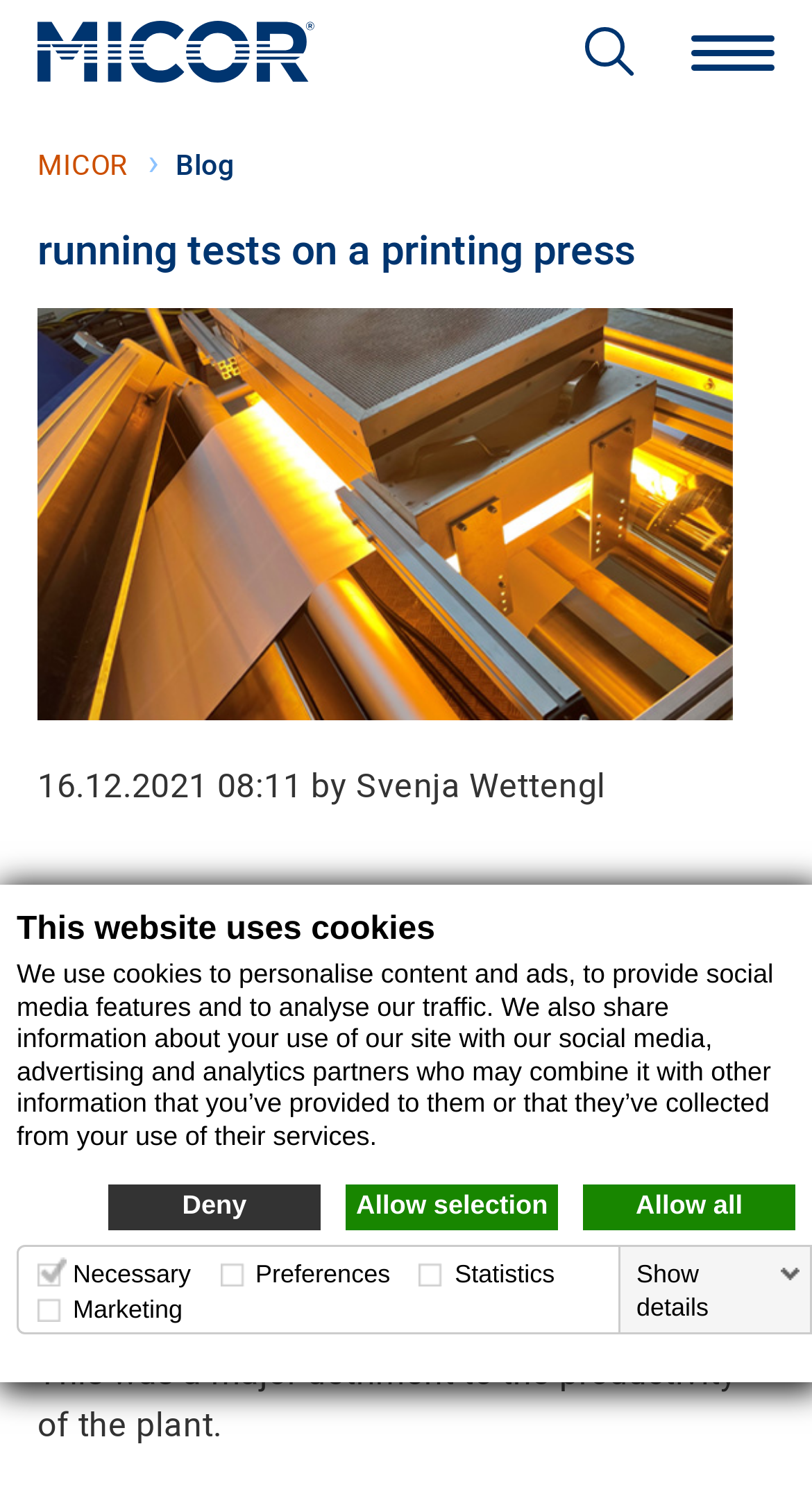Give a one-word or one-phrase response to the question: 
What is the name of the company?

MICOR